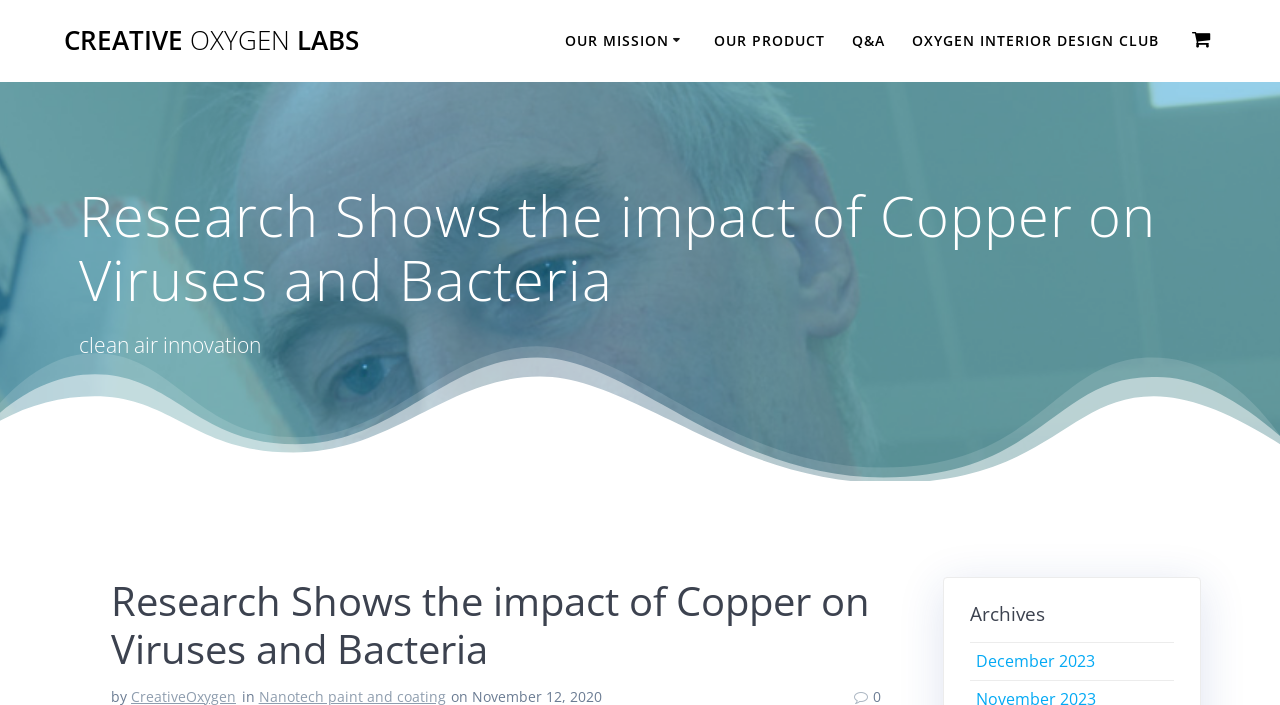What is the headline of the webpage?

Research Shows the impact of Copper on Viruses and Bacteria